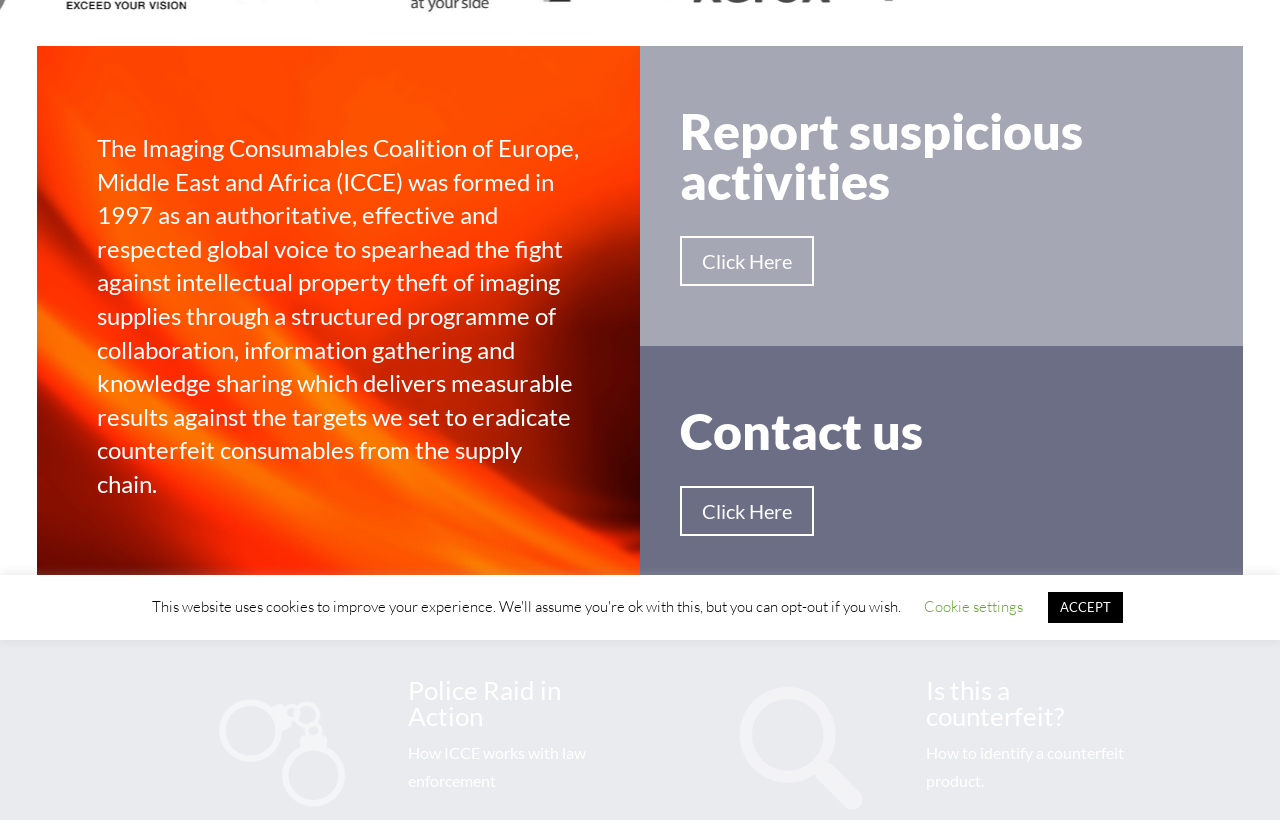Identify the bounding box for the given UI element using the description provided. Coordinates should be in the format (top-left x, top-left y, bottom-right x, bottom-right y) and must be between 0 and 1. Here is the description: Cookie settings

[0.722, 0.728, 0.799, 0.751]